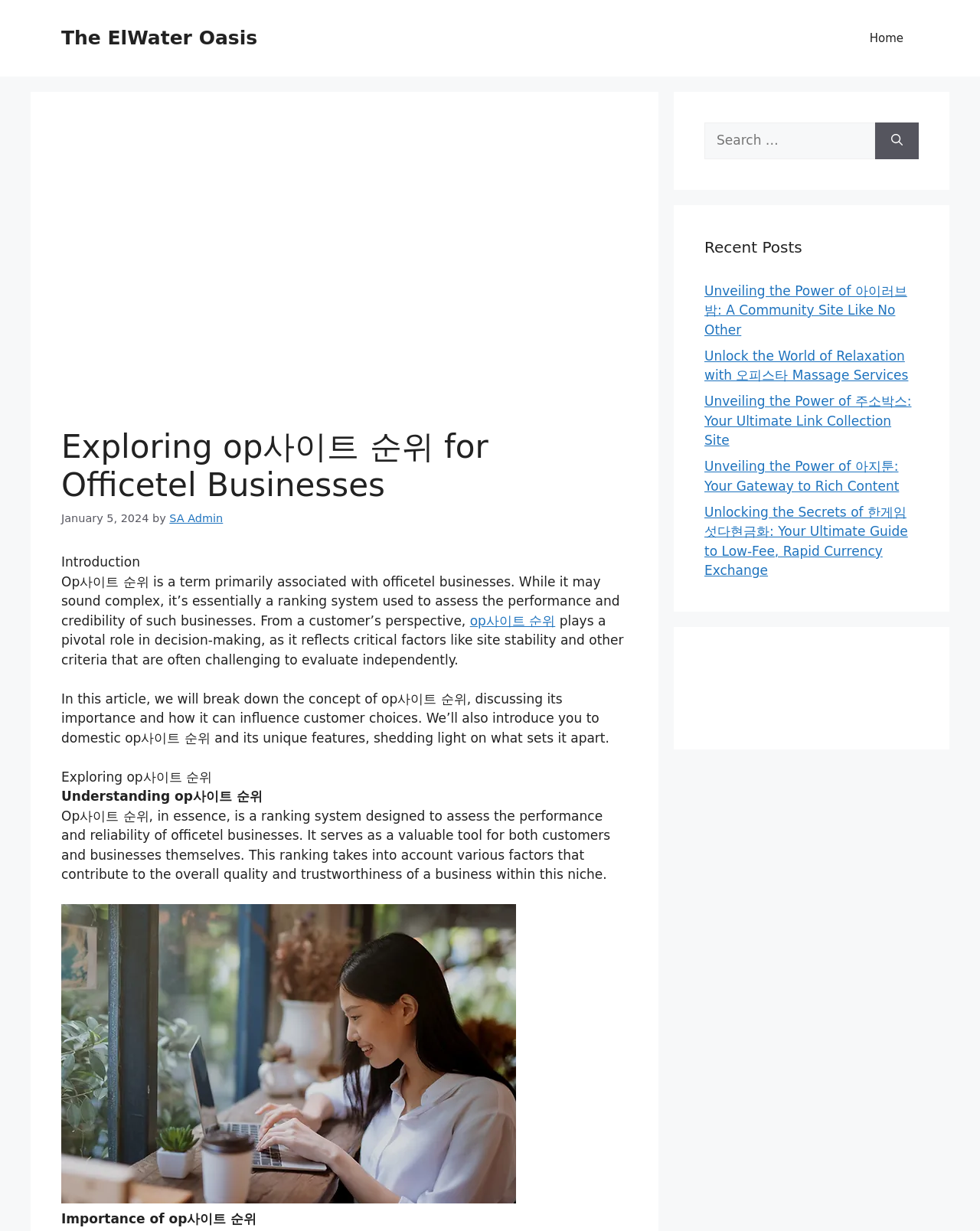Describe all significant elements and features of the webpage.

The webpage is about exploring op사이트 순위 for officetel businesses. At the top, there is a banner with a link to "The ElWater Oasis" on the left and a navigation menu on the right with a single item "Home". Below the banner, there is a heading "Exploring op사이트 순위 for Officetel Businesses" followed by a time stamp "January 5, 2024" and the author's name "SA Admin".

The main content is divided into sections, starting with an introduction that explains what op사이트 순위 is and its importance in decision-making for customers. There is a link to "op사이트 순위" in the introduction. The next section is about understanding op사이트 순위, which is a ranking system that assesses the performance and reliability of officetel businesses. This section includes a figure with an image related to op사이트 순위.

The following section discusses the importance of op사이트 순위. On the right side of the page, there is a search box with a button labeled "Search" and a heading "Recent Posts" with five links to recent articles.

There are four headings in total, including "Introduction", "Exploring op사이트 순위", "Understanding op사이트 순위", and "Importance of op사이트 순위". The page contains a total of six links, five of which are to recent articles and one to "op사이트 순위". There is one image on the page, related to op사이트 순위.